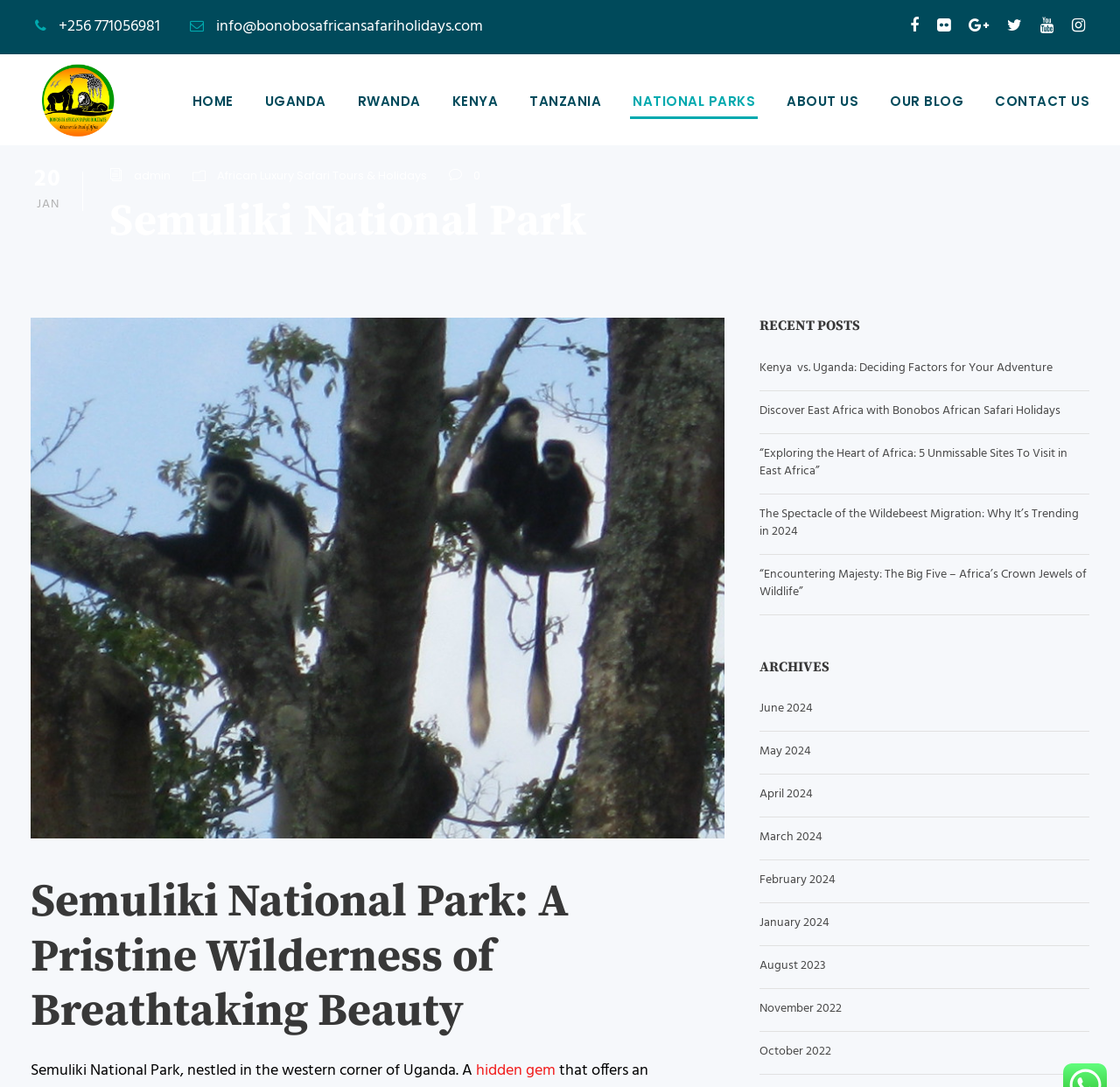Please identify the coordinates of the bounding box that should be clicked to fulfill this instruction: "Explore 'NATIONAL PARKS' section".

[0.565, 0.083, 0.674, 0.109]